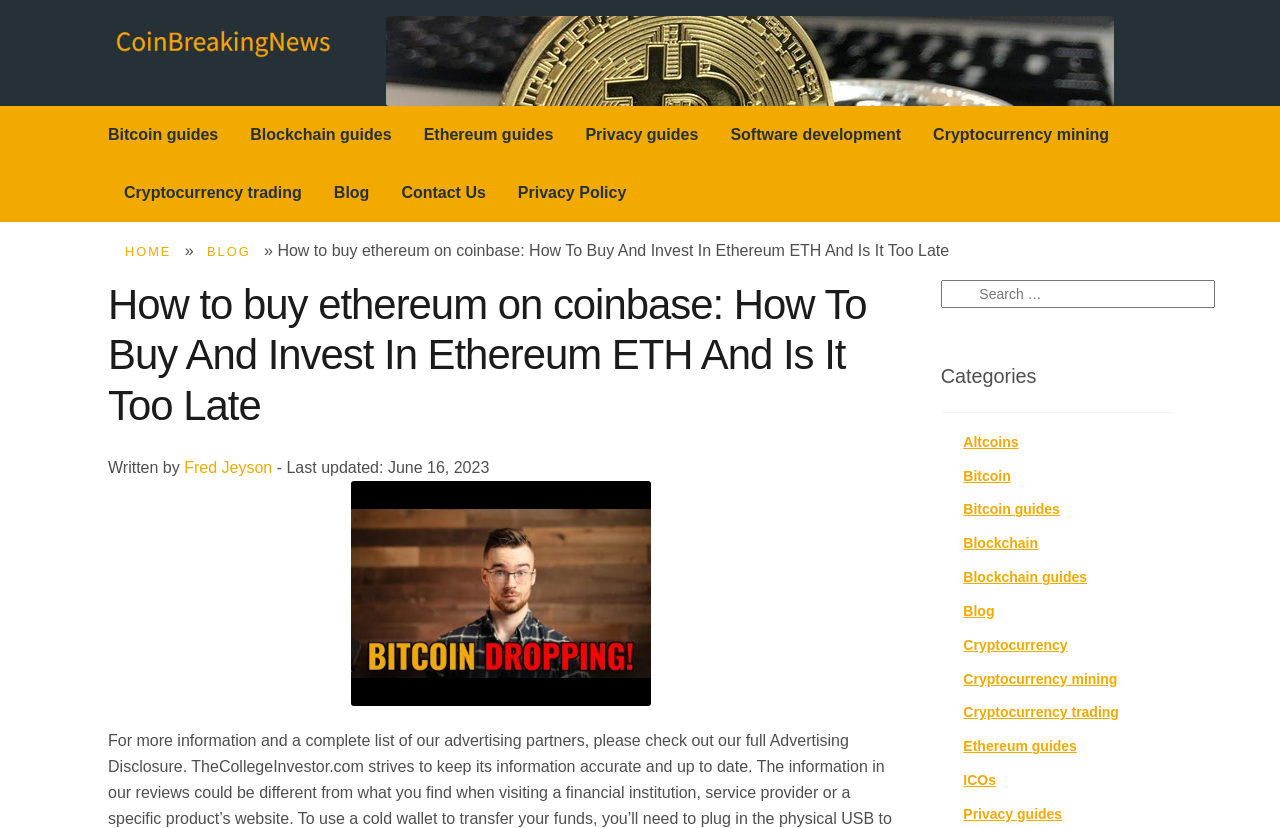What is the website's logo?
Give a one-word or short phrase answer based on the image.

Home logo